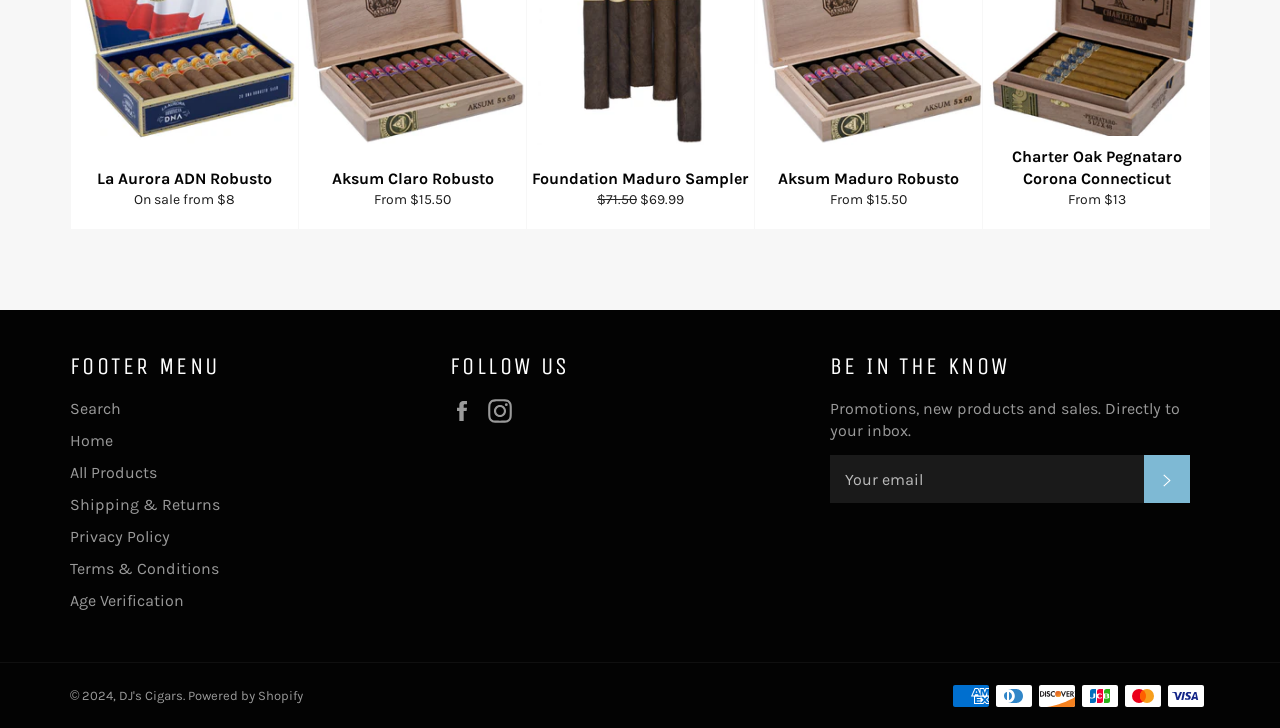Bounding box coordinates should be provided in the format (top-left x, top-left y, bottom-right x, bottom-right y) with all values between 0 and 1. Identify the bounding box for this UI element: Sponsor an event

None